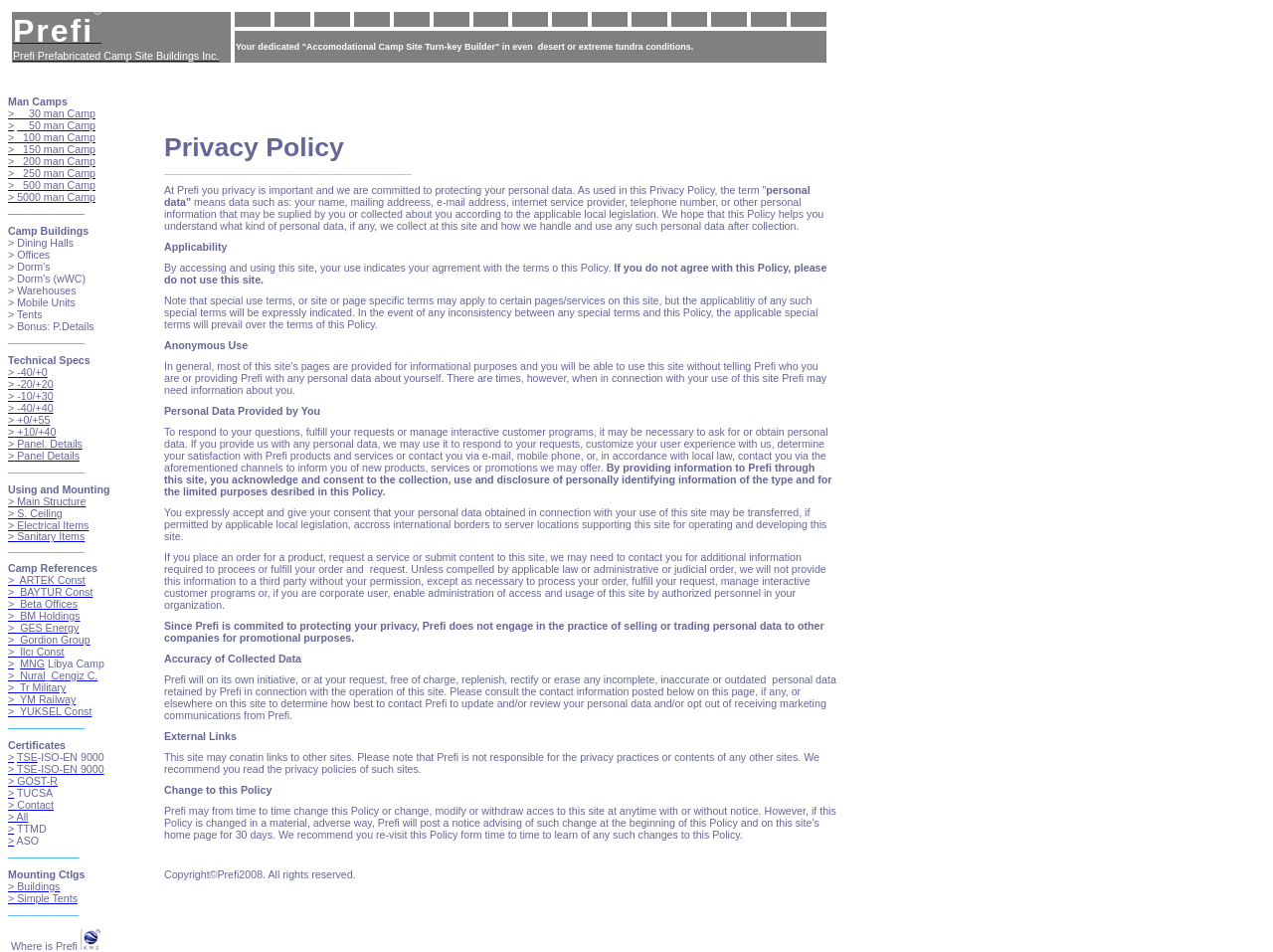Locate the bounding box coordinates of the element I should click to achieve the following instruction: "Search".

None